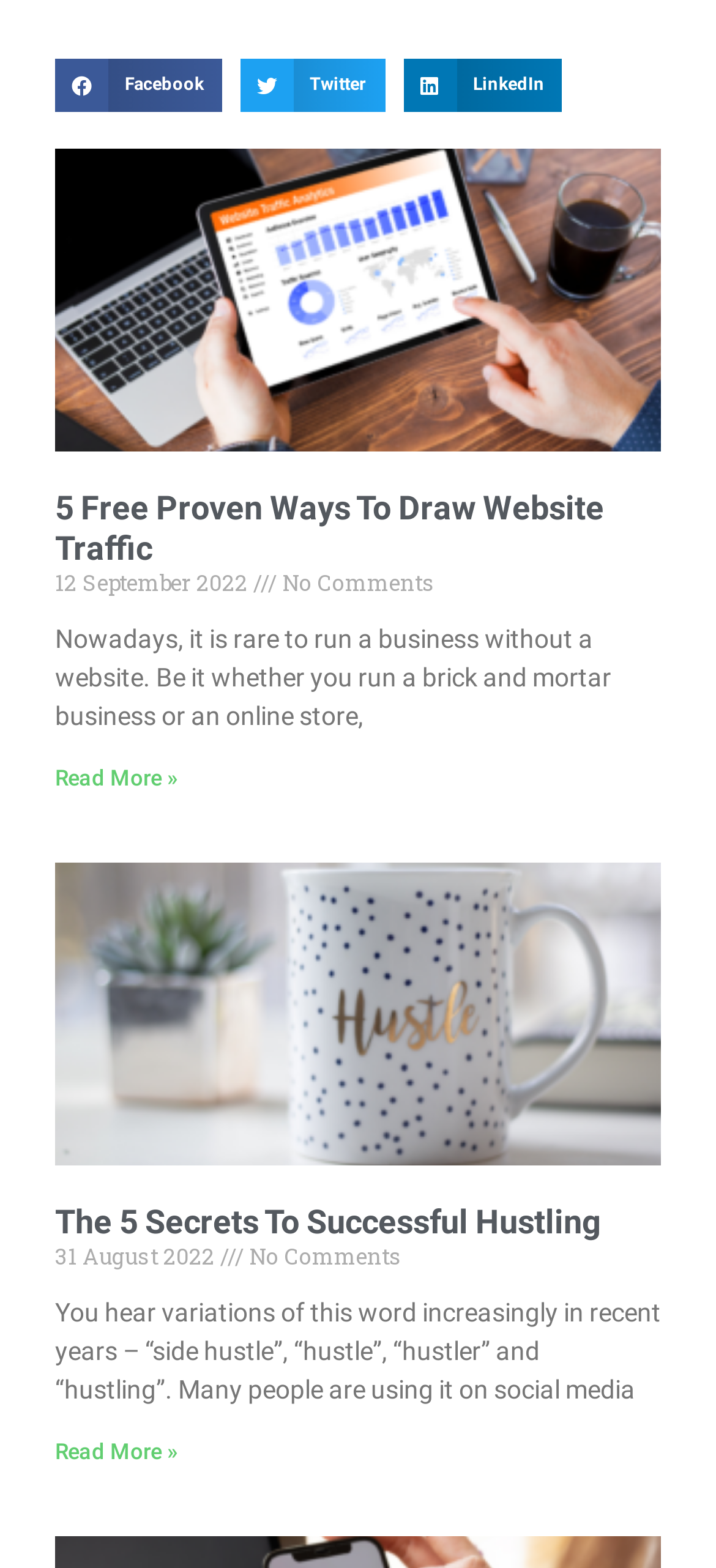Highlight the bounding box coordinates of the region I should click on to meet the following instruction: "Share on Facebook".

None